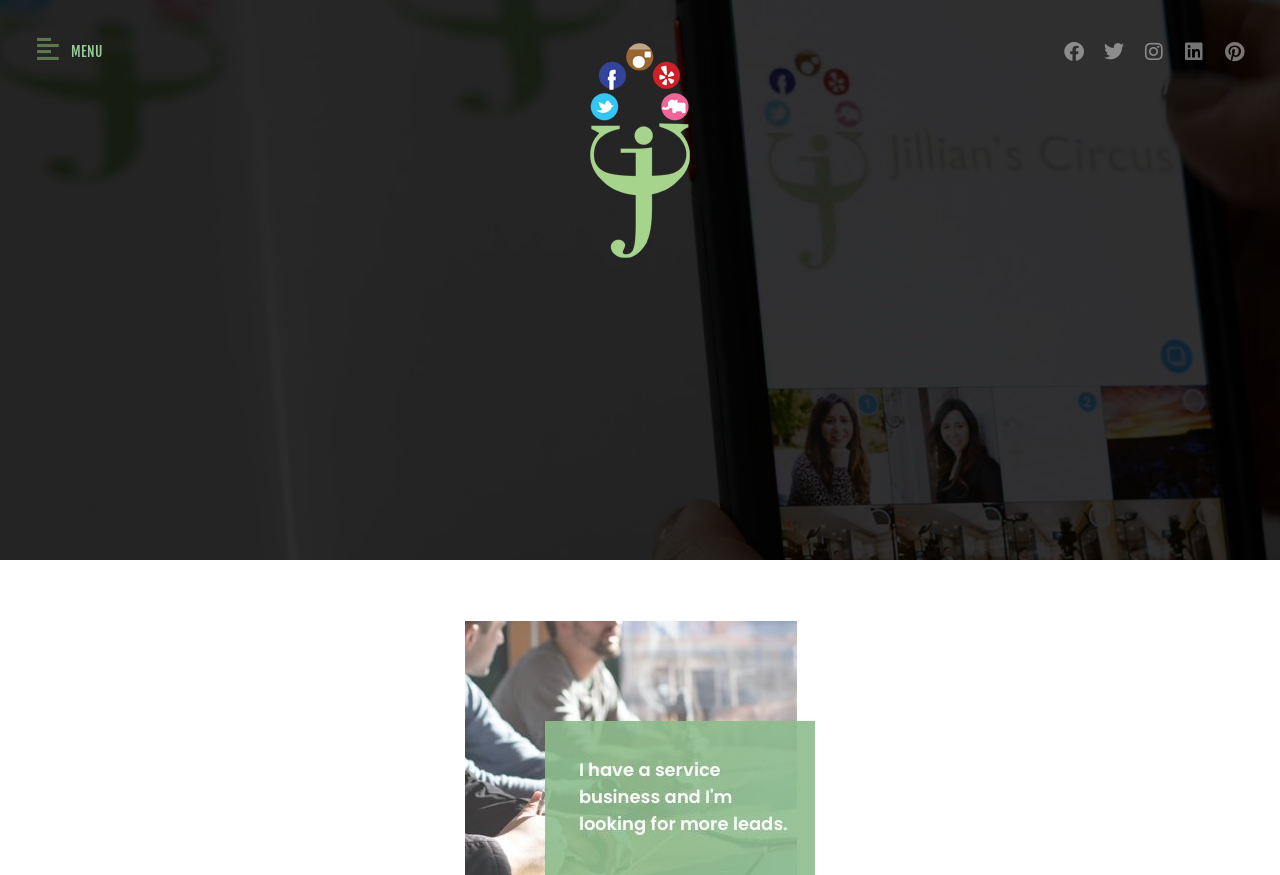Provide a short, one-word or phrase answer to the question below:
What is the first menu item?

MENU